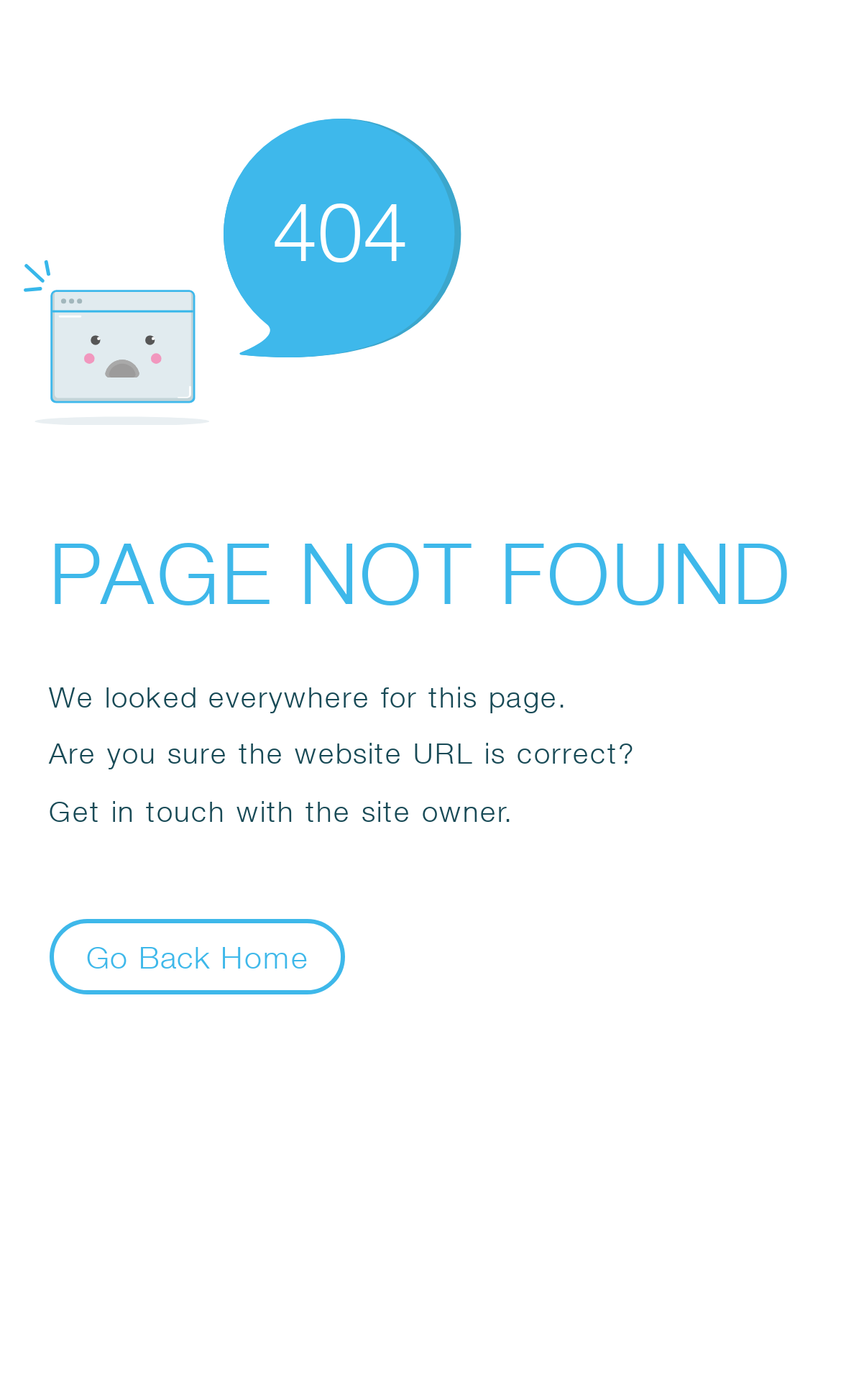By analyzing the image, answer the following question with a detailed response: What is the error code displayed?

The error code is displayed as a static text '404' within an SvgRoot element, which is a child of the Root Element 'Error'.